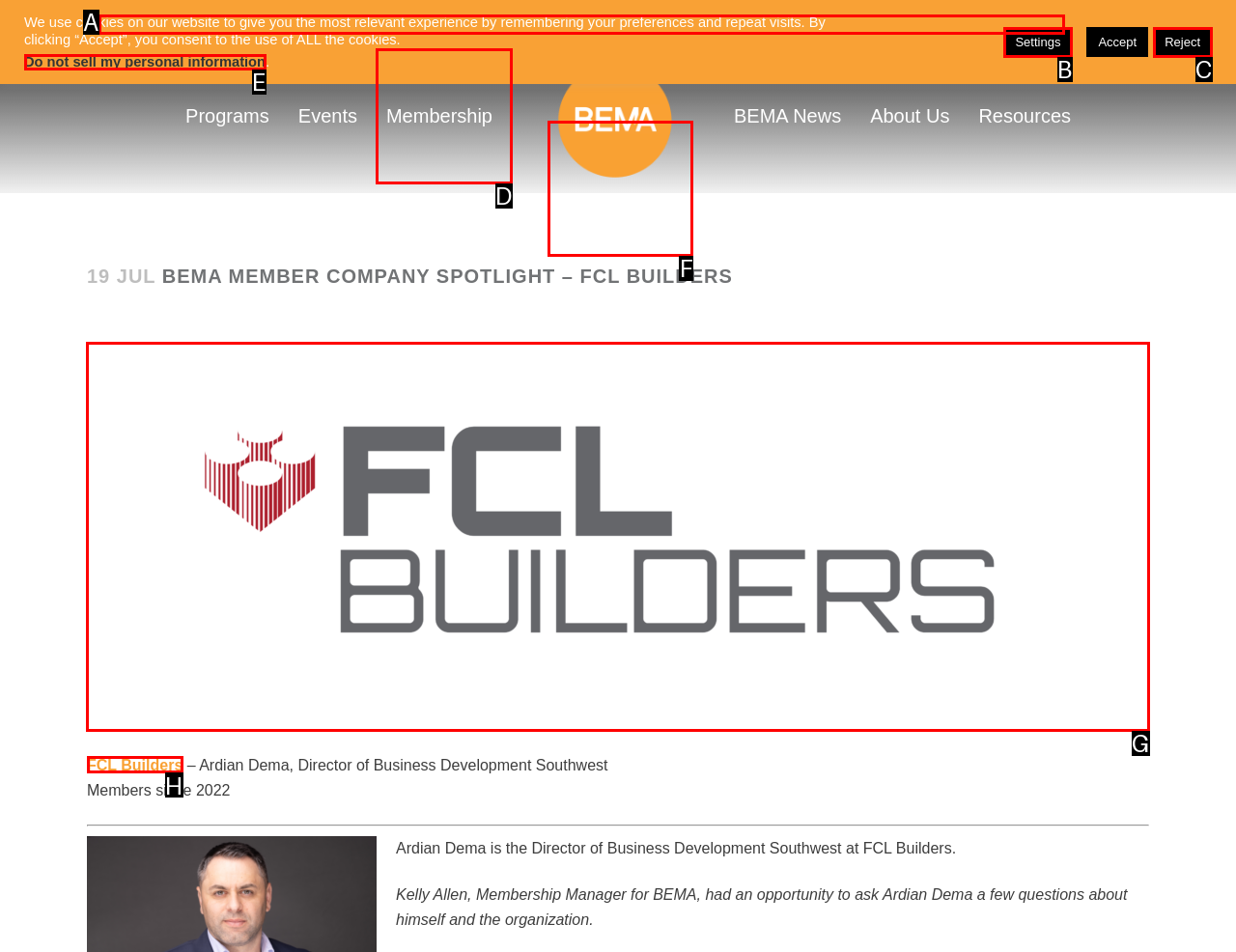Tell me which one HTML element you should click to complete the following task: View FCL Builders' company spotlight
Answer with the option's letter from the given choices directly.

G